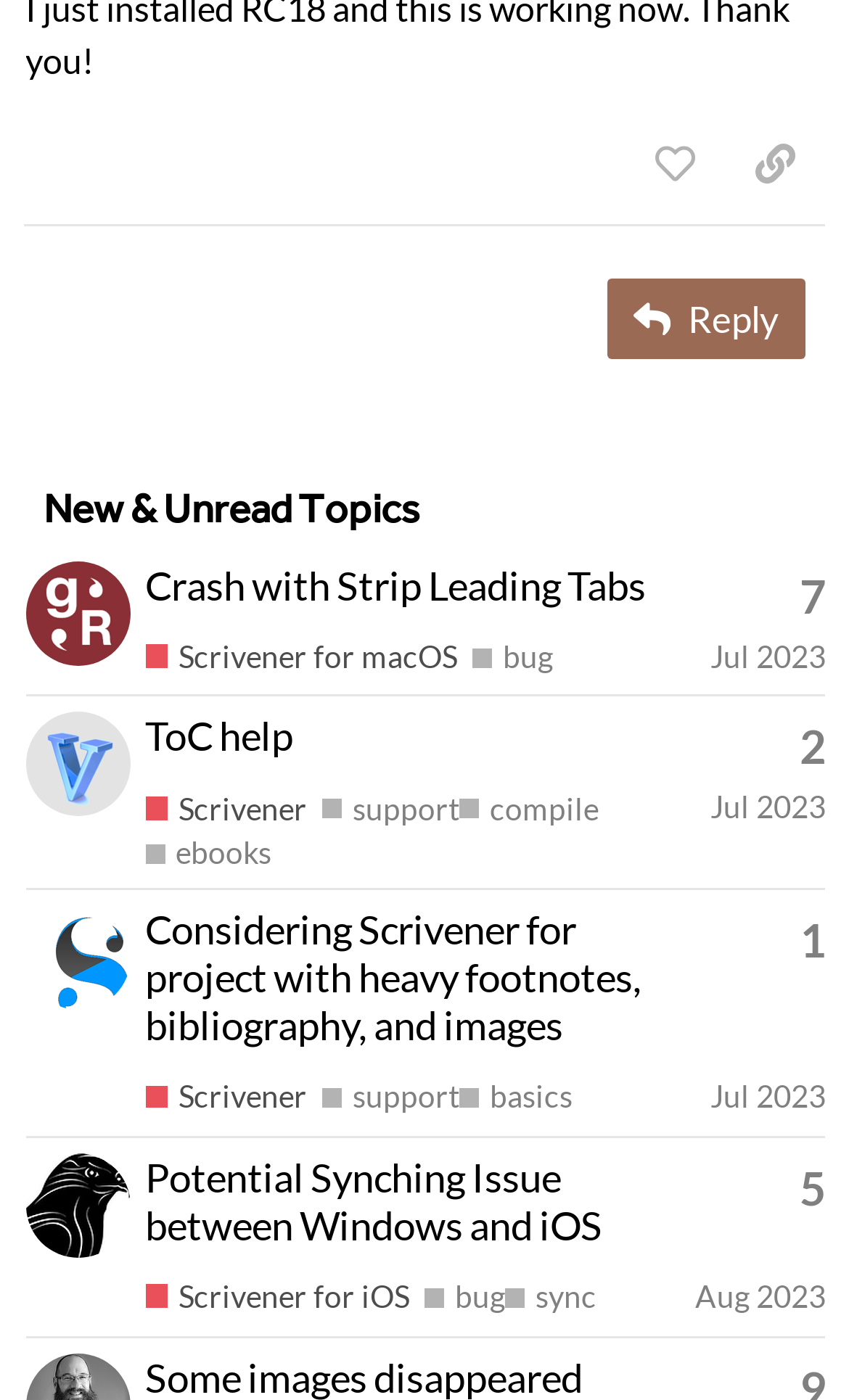Please predict the bounding box coordinates of the element's region where a click is necessary to complete the following instruction: "Subscribe to latest news". The coordinates should be represented by four float numbers between 0 and 1, i.e., [left, top, right, bottom].

None